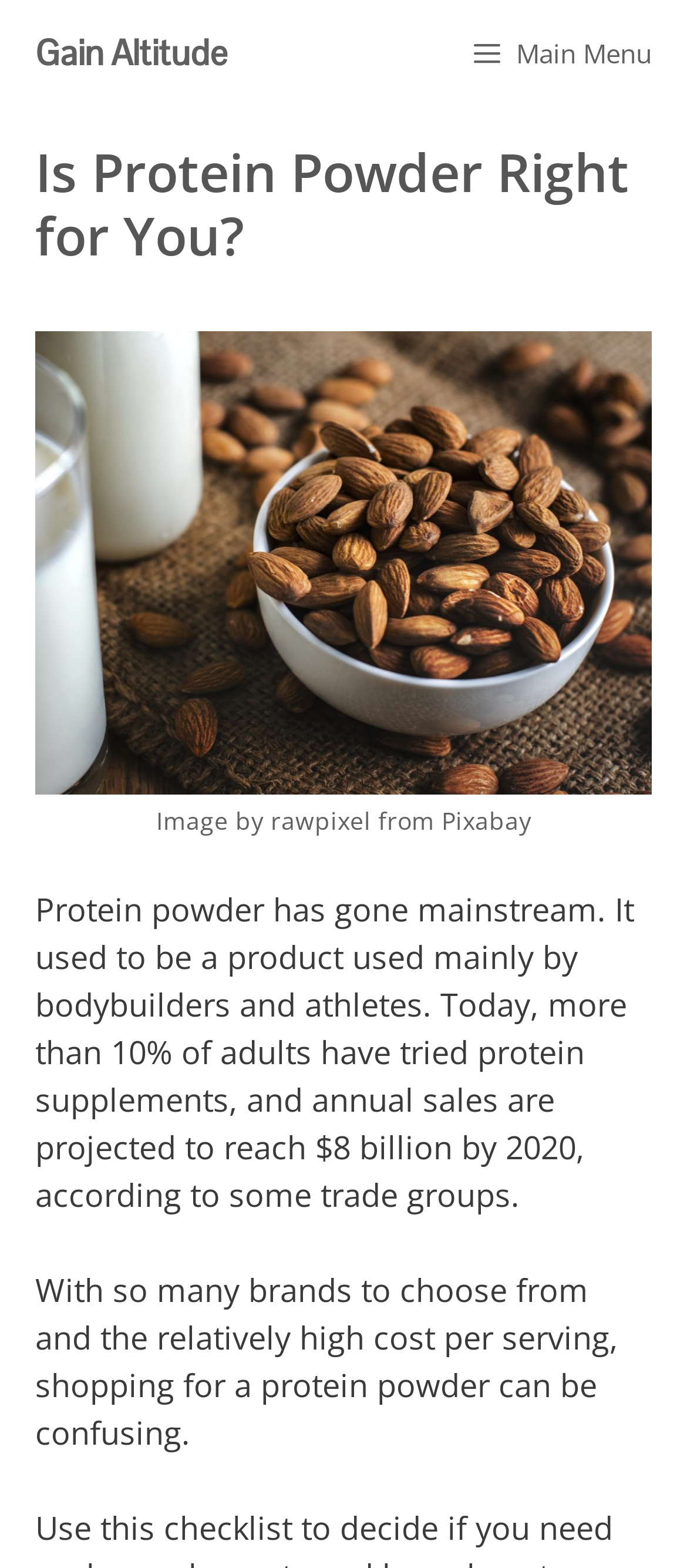Please identify the primary heading of the webpage and give its text content.

Is Protein Powder Right for You?